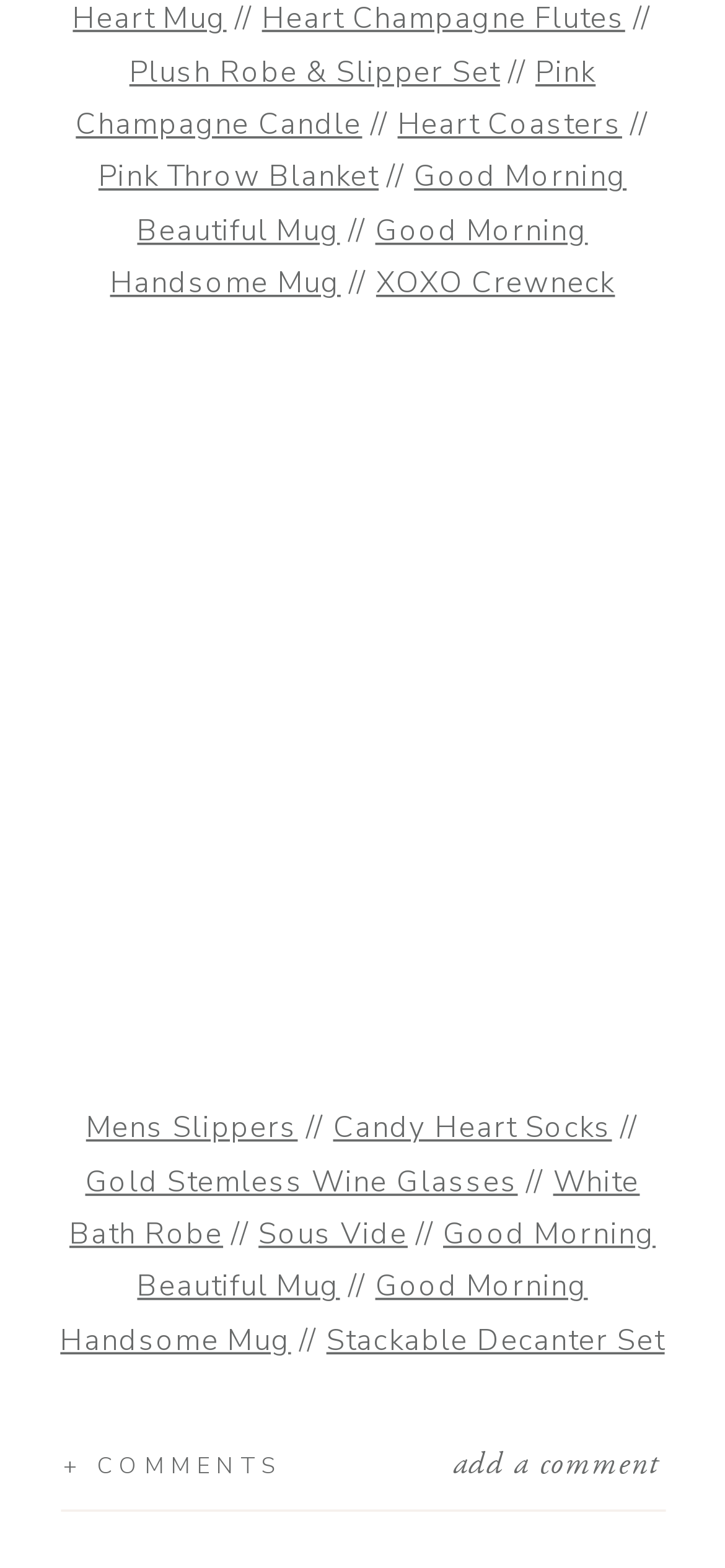Kindly determine the bounding box coordinates of the area that needs to be clicked to fulfill this instruction: "Click on the Plush Robe & Slipper Set link".

[0.178, 0.033, 0.69, 0.059]